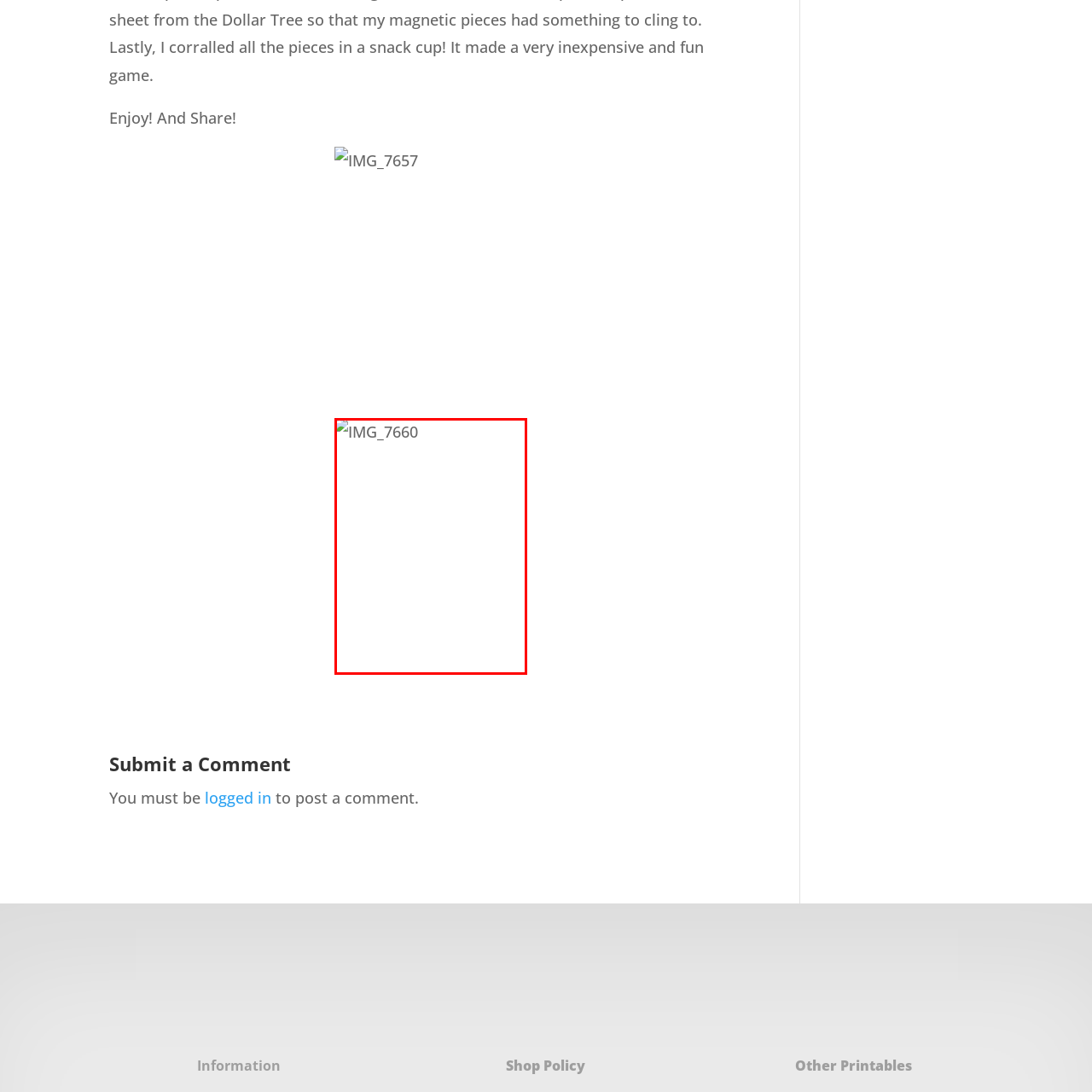View the image surrounded by the red border, What kind of atmosphere does the image suggest?
 Answer using a single word or phrase.

Celebratory or communal